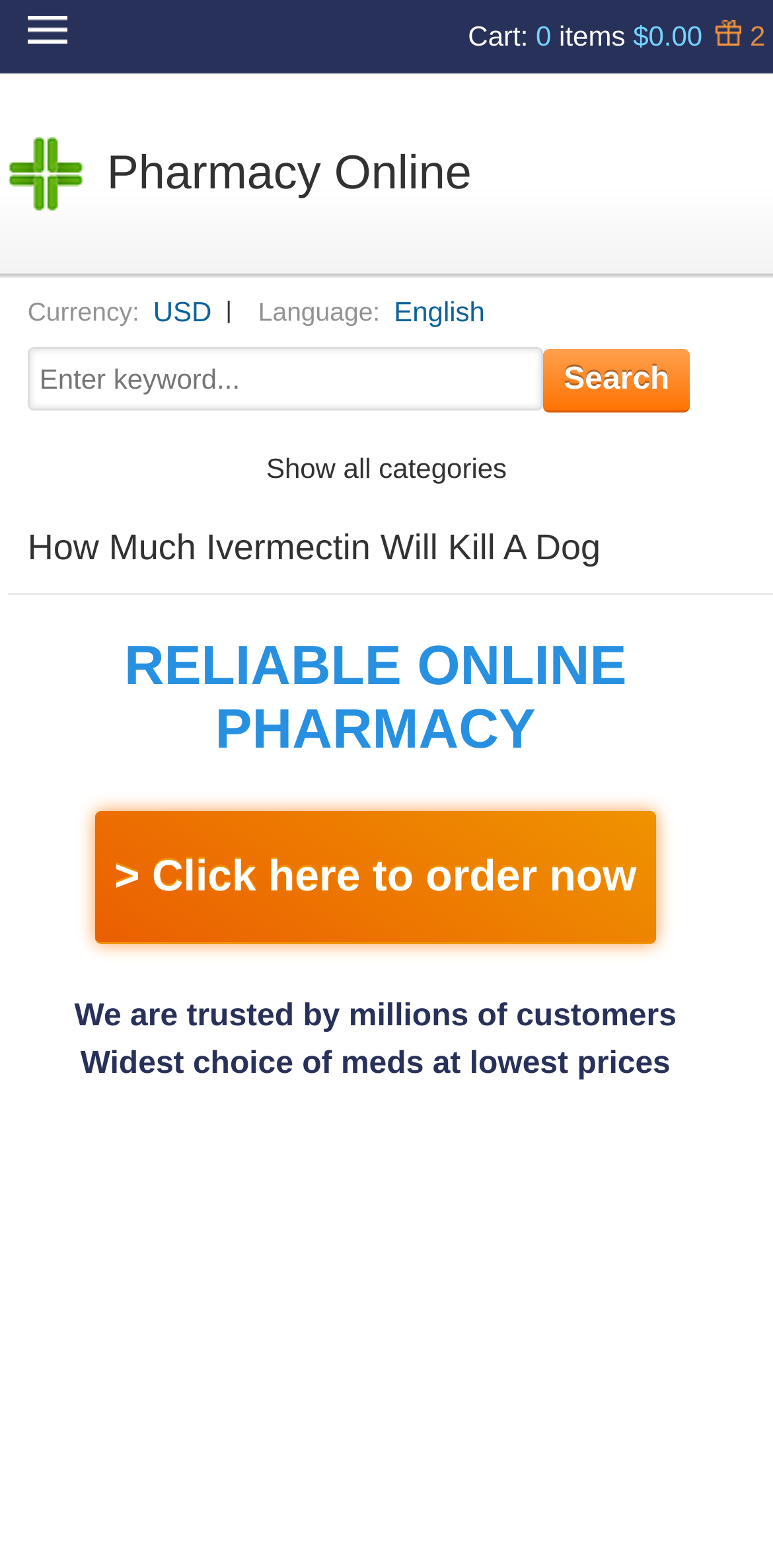What is the tagline of the online pharmacy? Examine the screenshot and reply using just one word or a brief phrase.

Widest choice of meds at lowest prices